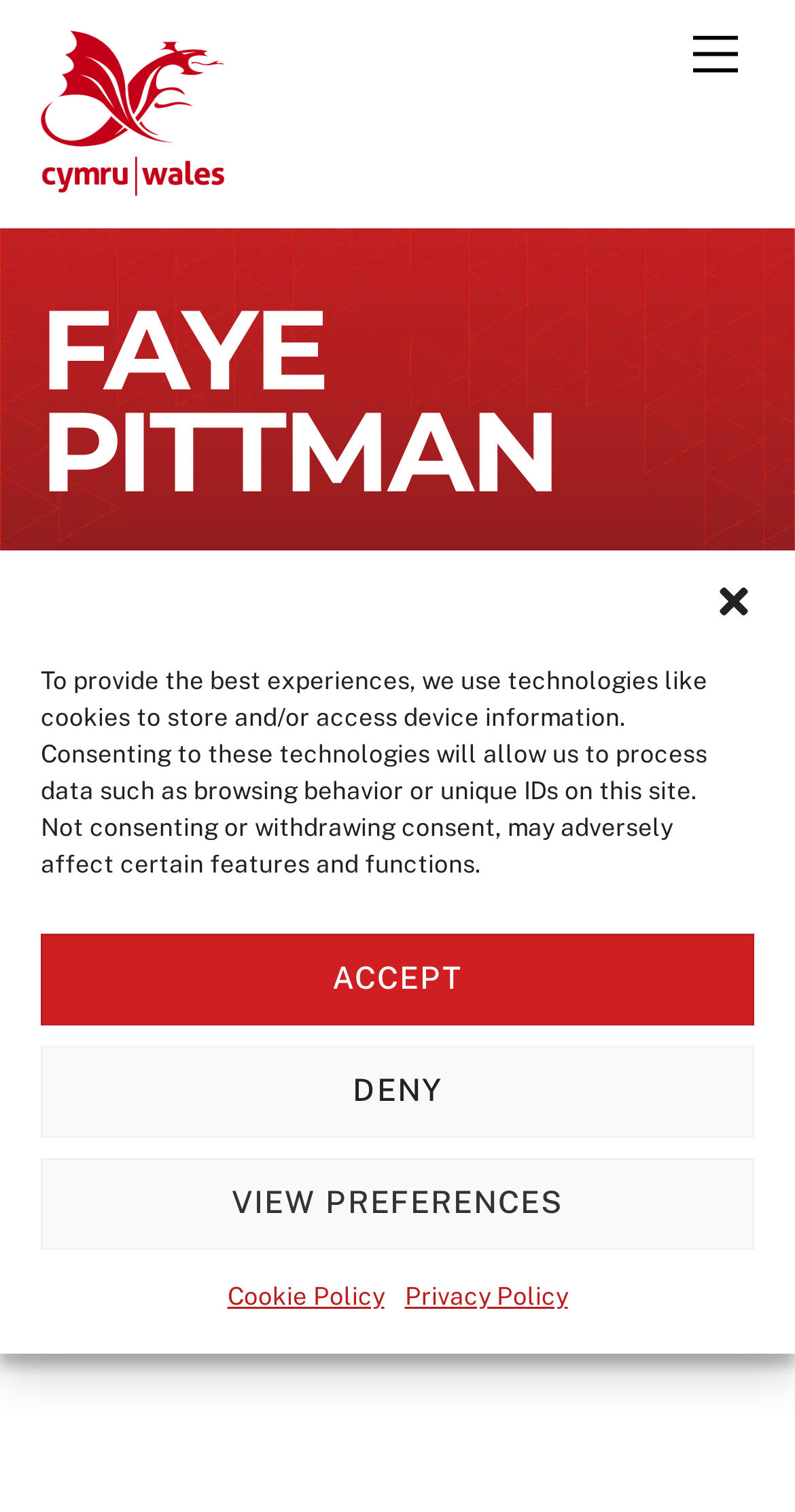Determine the bounding box coordinates of the clickable element necessary to fulfill the instruction: "Click the Menu button". Provide the coordinates as four float numbers within the 0 to 1 range, i.e., [left, top, right, bottom].

[0.847, 0.01, 0.95, 0.063]